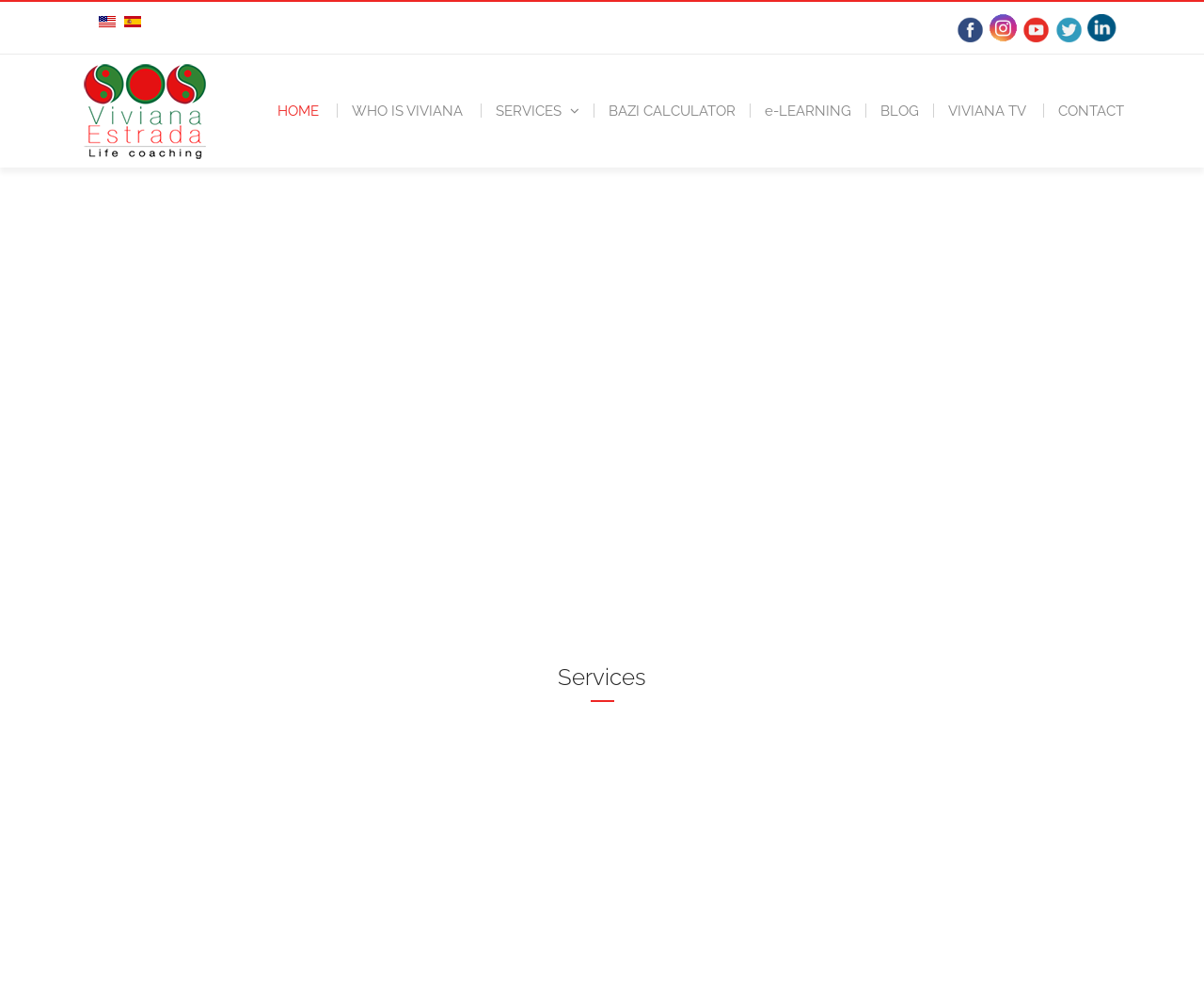Give a detailed account of the webpage.

This webpage is about Viviana Estrada, a certified Chinese astrology reader, Feng shui consultant, and Spring Forest Qigong leader. At the top left corner, there are two language options, "en-US" and "es-ES", each accompanied by a small flag icon. 

On the top right corner, there are five social media links, including Facebook, Instagram, YouTube, Twitter, and Linkedin, each represented by its respective logo. 

Below the social media links, there is a prominent link to Viviana Estrada's profile, accompanied by a larger image of her. 

The main navigation menu is located below Viviana's profile link, with seven options: "HOME", "WHO IS VIVIANA", "SERVICES", "BAZI CALCULATOR", "e-LEARNING", "BLOG", and "CONTACT". 

On the left side of the page, there is a section showcasing Viviana's media appearances, with logos and links to "La Mega", "Canvas Rebel", "3 Ayrial Talk Time", "Bold Journey", and "LifeCoachPath". 

Below the media appearances section, there is a large call-to-action button to book an engagement with Viviana. 

The "Services" section is headed by a prominent heading, and it lists three services offered by Viviana: Qigong Service, Feng Shui Service, and Servicio BaZi Astrology Ingles, each accompanied by a descriptive image.